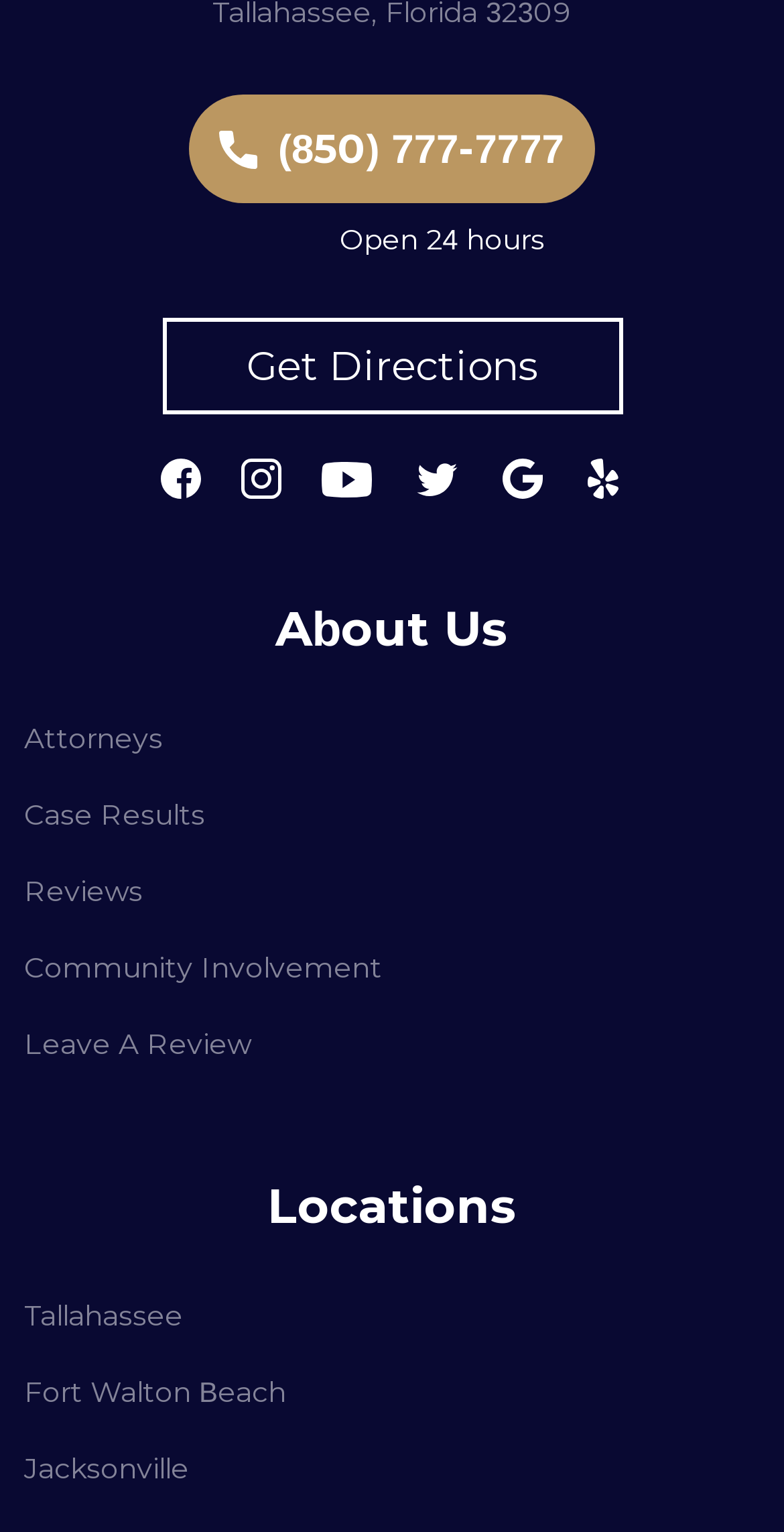From the webpage screenshot, predict the bounding box coordinates (top-left x, top-left y, bottom-right x, bottom-right y) for the UI element described here: Reviews

[0.031, 0.556, 0.182, 0.606]